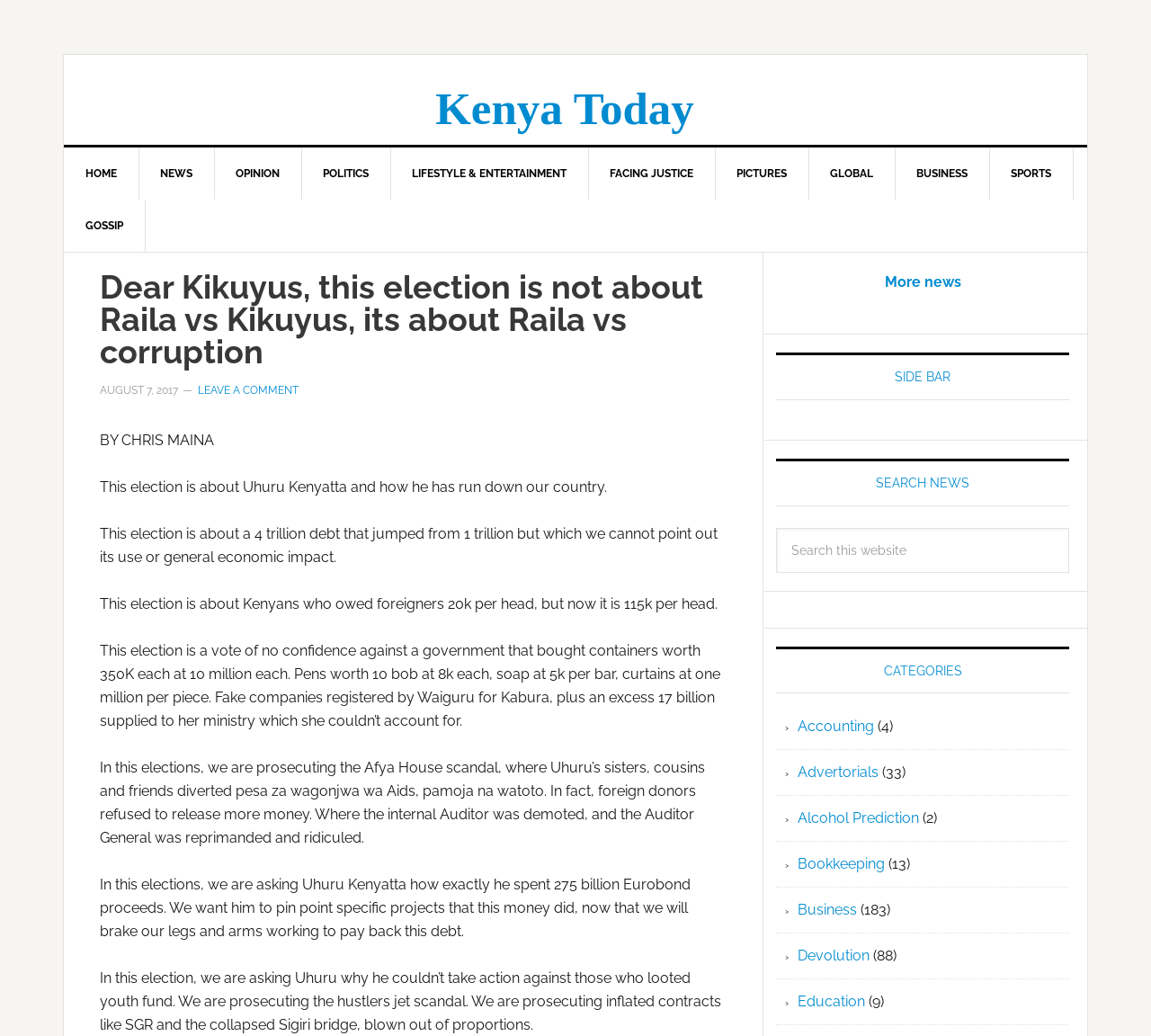What is the date of the article on the webpage?
Refer to the image and provide a thorough answer to the question.

The date of the article can be found near the top of the webpage, where it says 'AUGUST 7, 2017' in a time format.